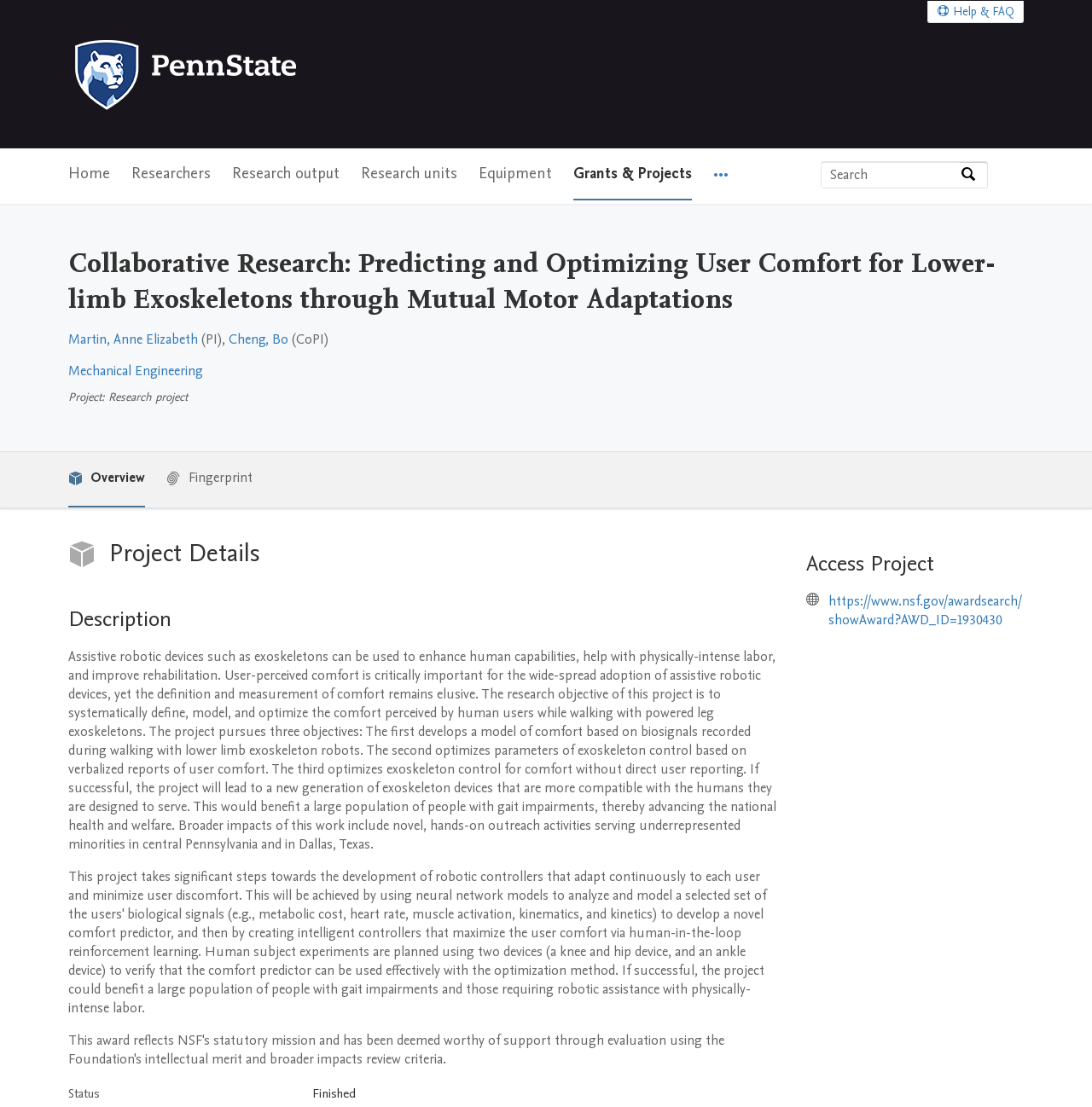What is the status of the project?
Examine the image and provide an in-depth answer to the question.

I looked at the region with the heading 'Project Details' and found a row with a header 'Status' and a cell with the text 'Finished'.